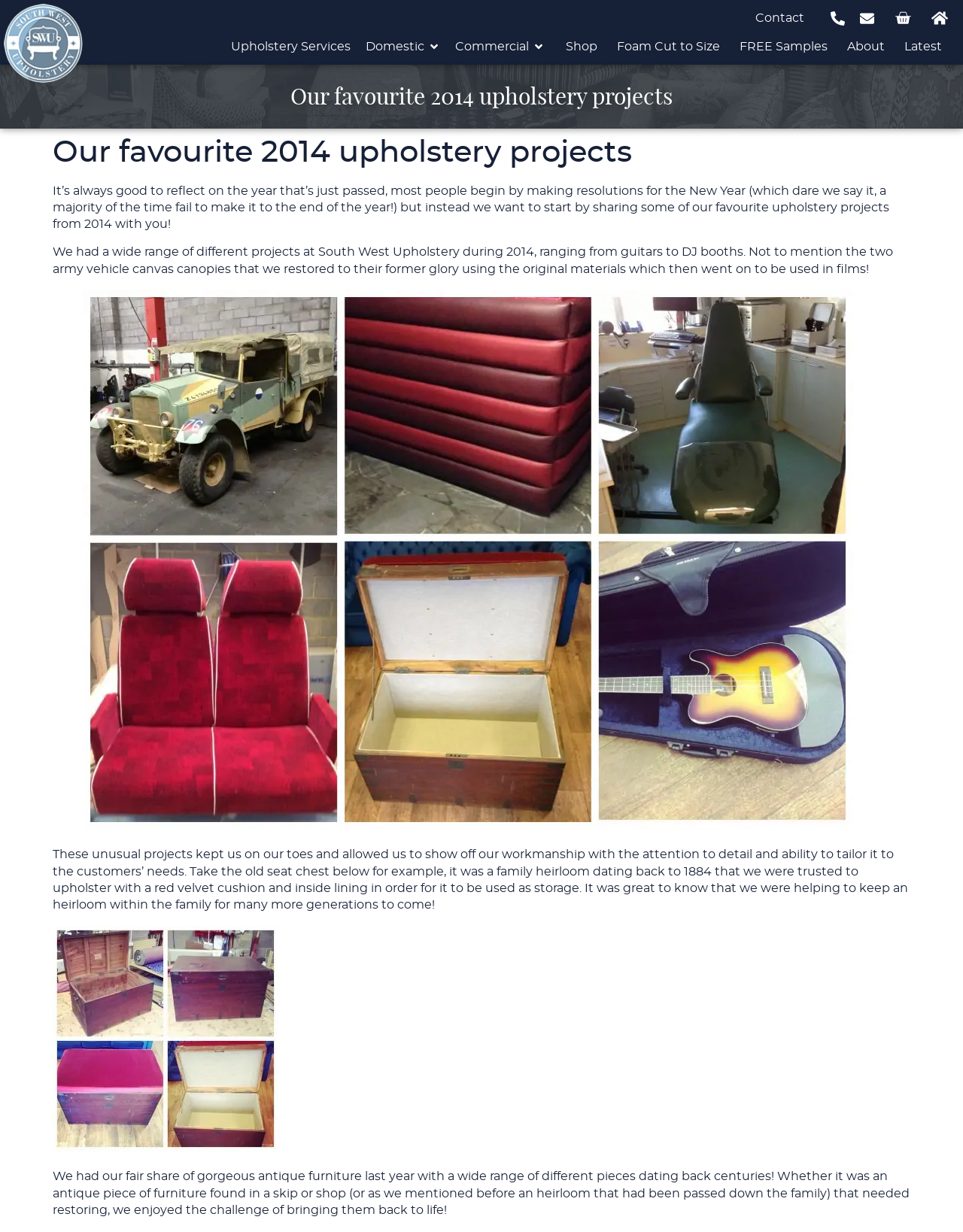Detail the webpage's structure and highlights in your description.

The webpage is about South West Upholstery's favorite projects from 2014. At the top, there is a navigation menu with links to "Upholstery Services", "Domestic", "Commercial", "Shop", "Foam Cut to Size", "FREE Samples", "About", and "Latest". 

On the top right, there are links to "Contact", "Phone-alt", and "Envelope" with corresponding icons. Next to them, there is a link to "Basket" with an icon. On the far right, there is a link to "Home" with an icon.

Below the navigation menu, there is a heading that reads "Our favourite 2014 upholstery projects". Underneath, there is a paragraph of text that reflects on the year 2014 and introduces the favorite projects. 

Following this, there is another paragraph that describes the variety of projects undertaken by South West Upholstery in 2014, including guitars, DJ booths, and army vehicle canvas canopies. 

Below this text, there is a large figure or image that takes up most of the width of the page. 

The next section of text describes an unusual project, an old seat chest from 1884 that was upholstered with a red velvet cushion and inside lining. Below this text, there is another large figure or image. 

The final section of text discusses the various antique furniture pieces that were restored by South West Upholstery in 2014.